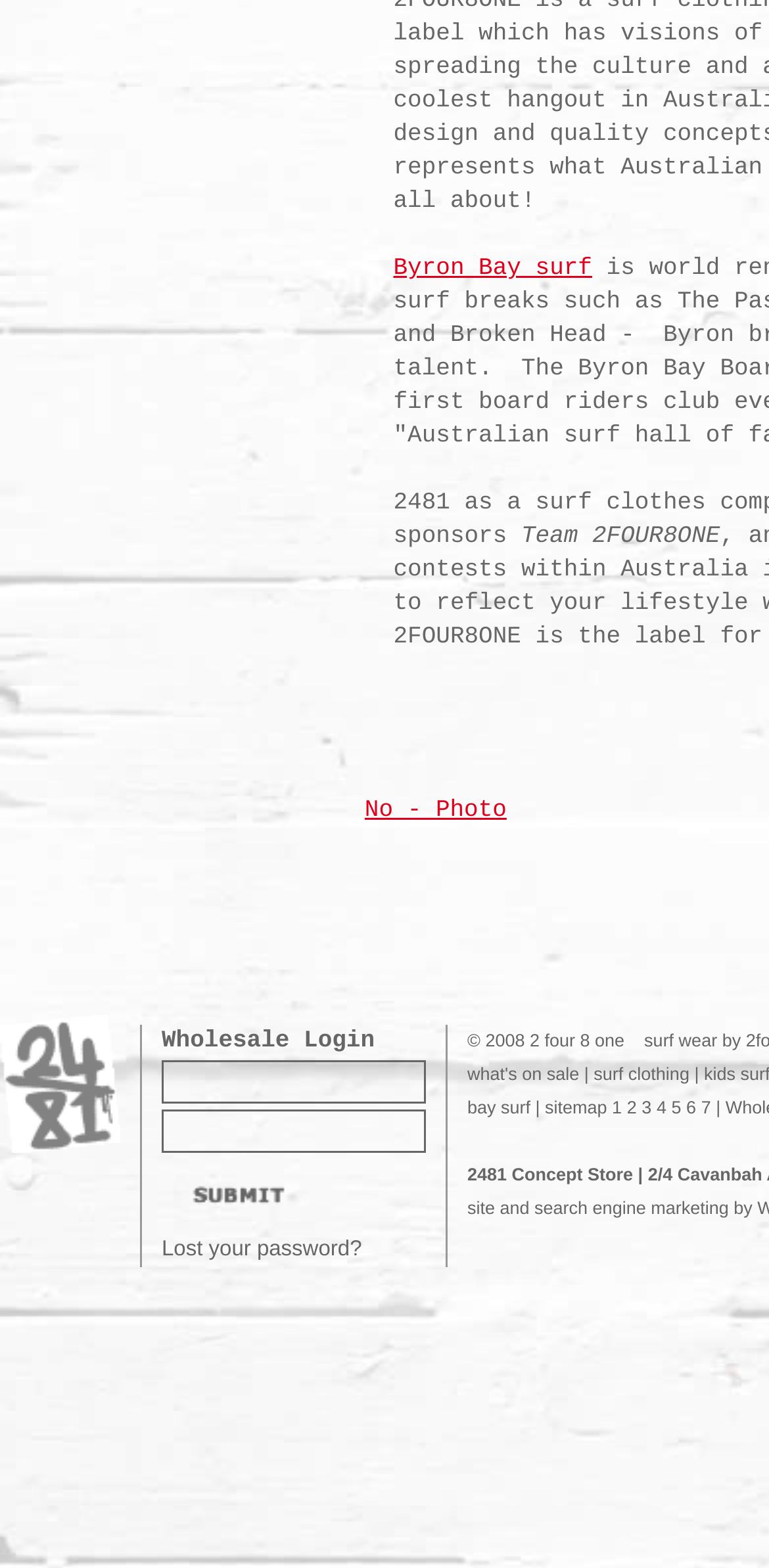Extract the bounding box coordinates for the described element: "what's doin". The coordinates should be represented as four float numbers between 0 and 1: [left, top, right, bottom].

[0.608, 0.775, 0.921, 0.809]